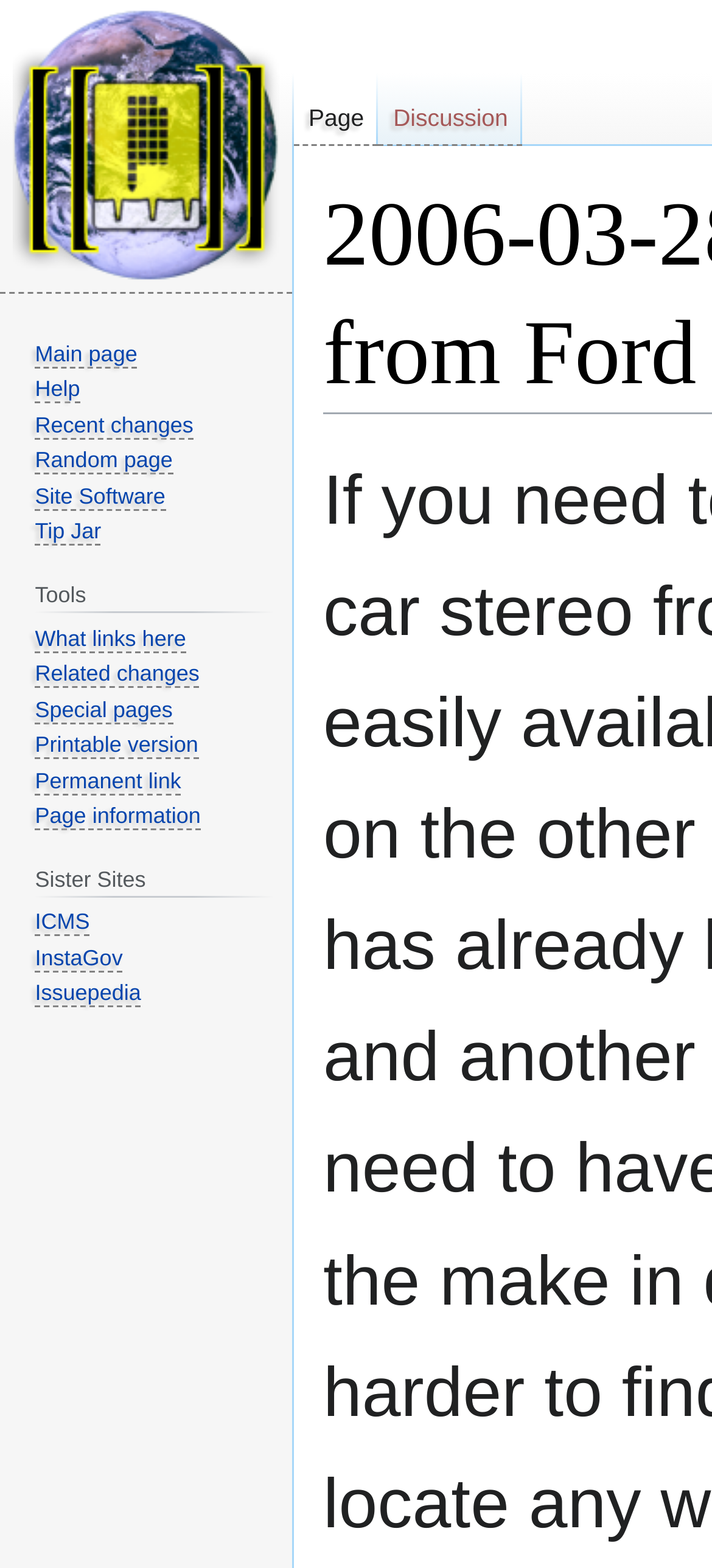Carefully observe the image and respond to the question with a detailed answer:
What is the first link in the navigation section?

I looked at the navigation section and found the first link, which is 'Page'. It has a key shortcut of Alt+c and is located at coordinates [0.413, 0.047, 0.532, 0.093].